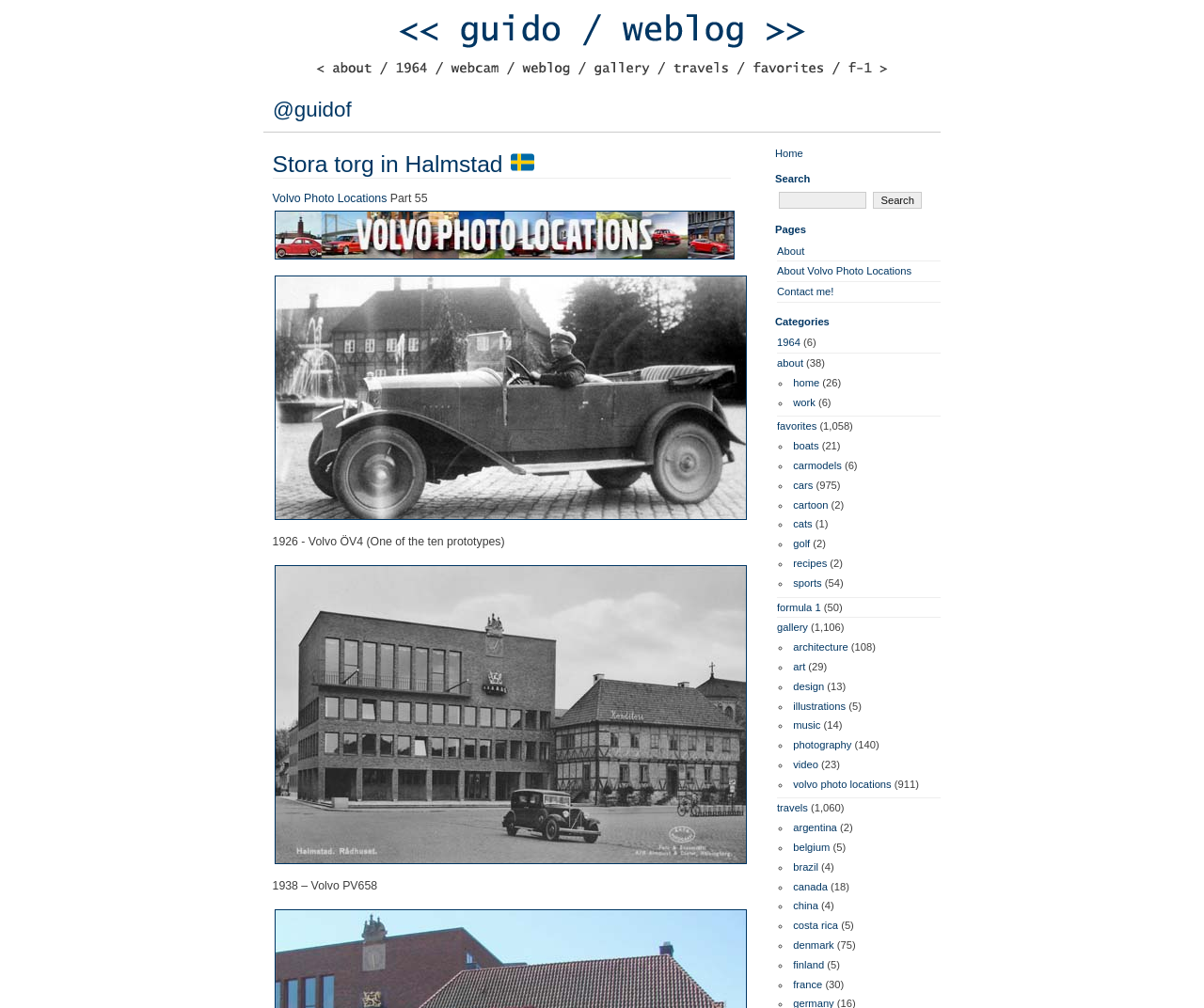Identify the bounding box coordinates of the section to be clicked to complete the task described by the following instruction: "visit the page about 1964". The coordinates should be four float numbers between 0 and 1, formatted as [left, top, right, bottom].

[0.645, 0.334, 0.665, 0.345]